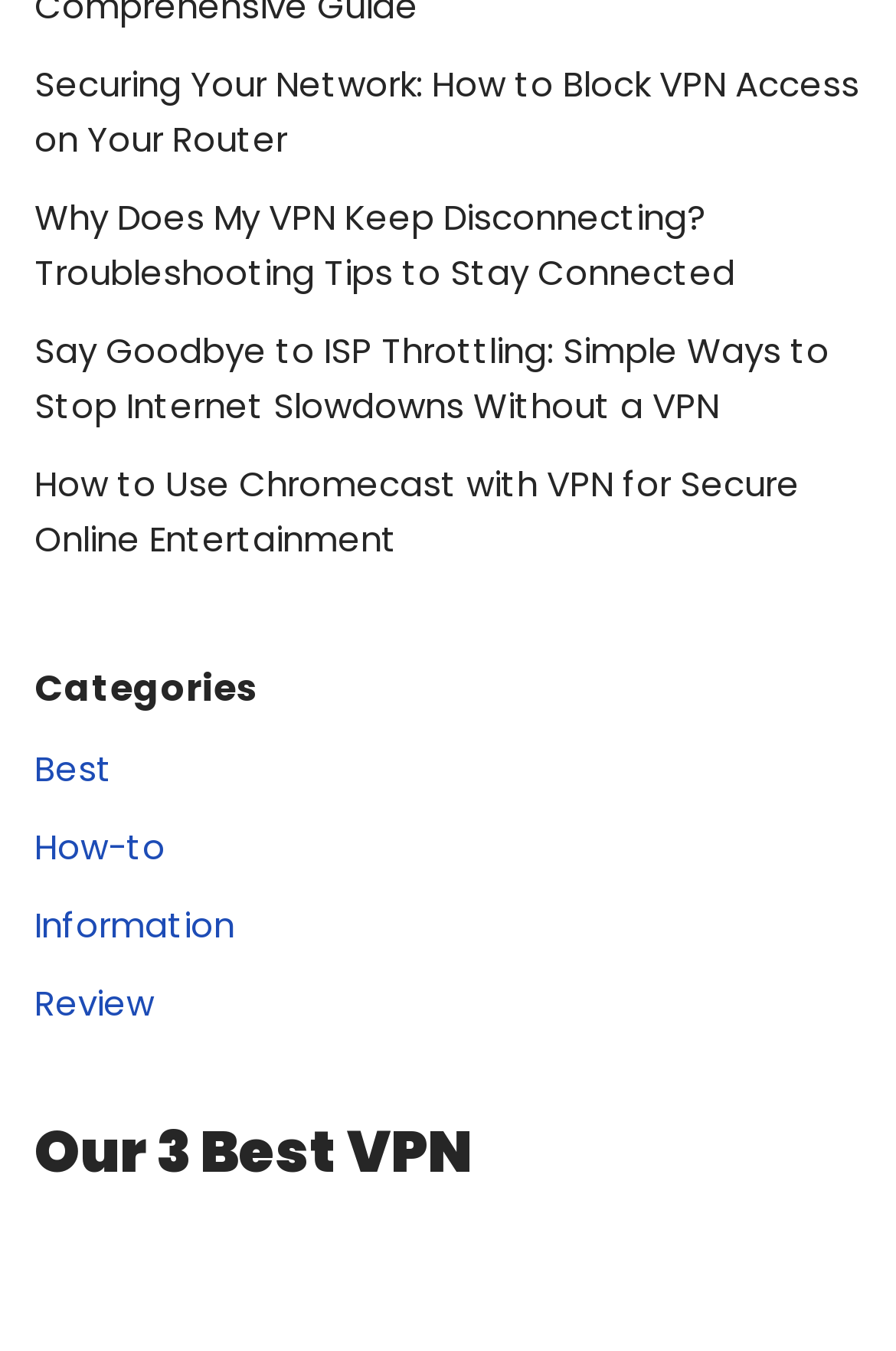How many articles are listed on the webpage? Analyze the screenshot and reply with just one word or a short phrase.

4